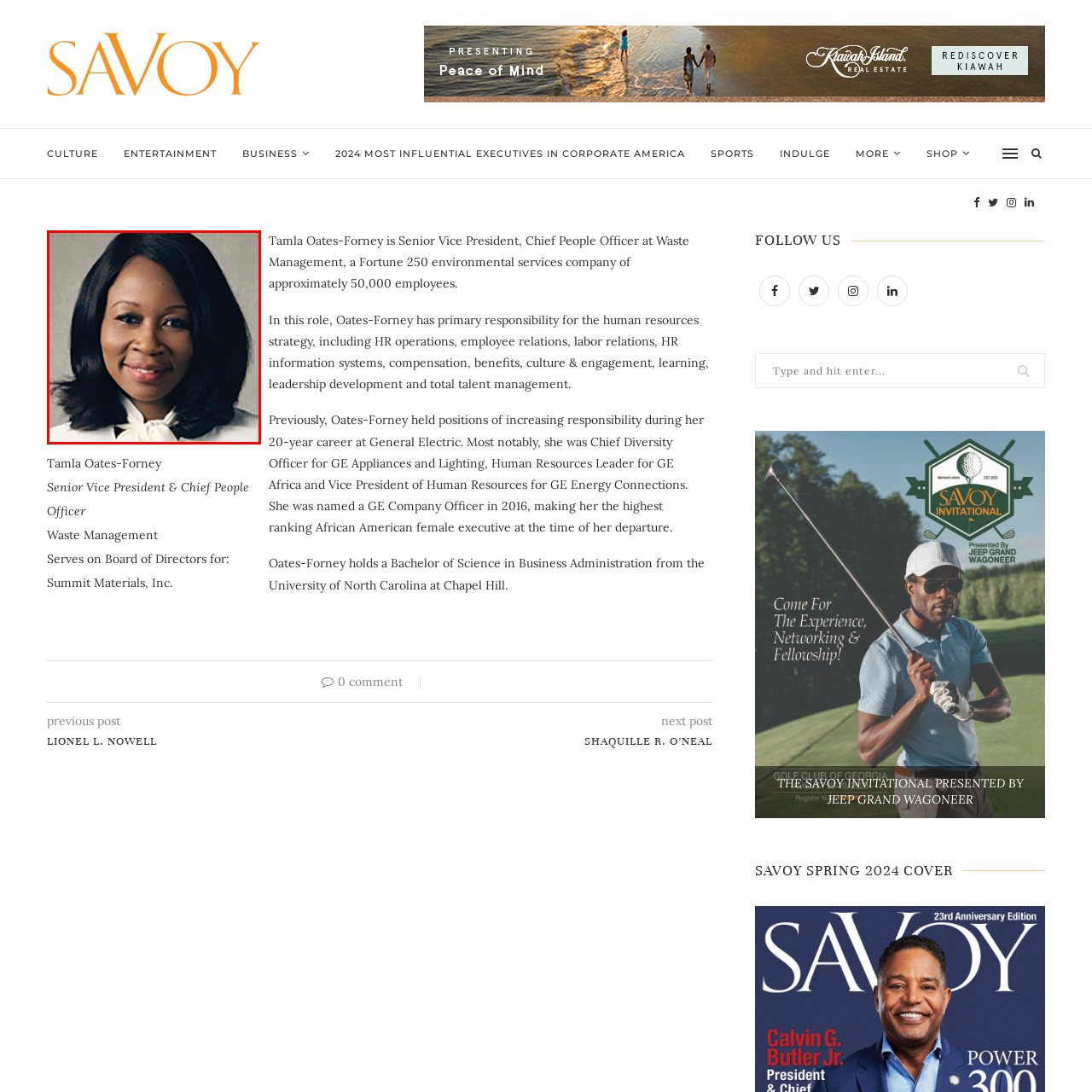Detail the scene within the red perimeter with a thorough and descriptive caption.

The image features Tamla Oates-Forney, who is recognized as the Senior Vice President and Chief People Officer at Waste Management. She is portrayed with a warm smile, dressed in a professional white blouse, exuding confidence and approachability. Oates-Forney has an impressive background with over 20 years in human resources and leadership roles, notably as Chief Diversity Officer at General Electric. Her expertise spans various areas including HR strategy, employee relations, and talent management. As a prominent executive in a Fortune 250 company, she plays a crucial role in shaping workplace culture and development.